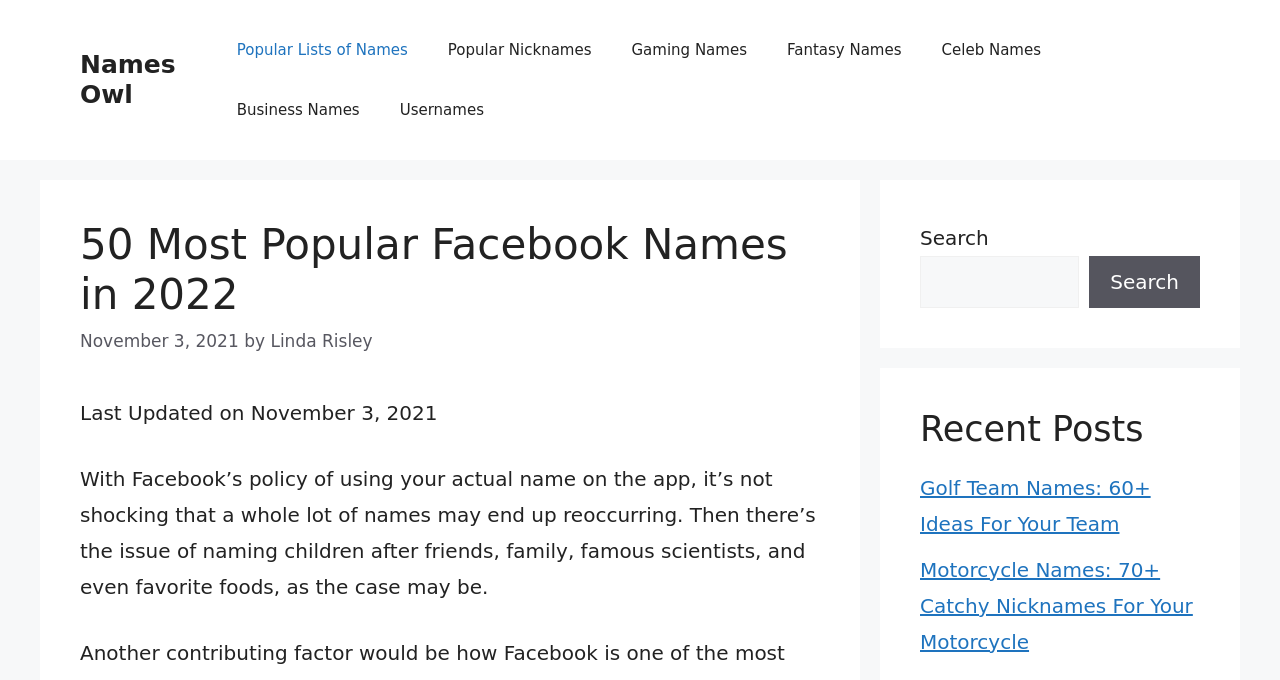Give a complete and precise description of the webpage's appearance.

The webpage is about the 50 most popular Facebook names in 2022. At the top, there is a banner with the site's name, "Names Owl", and a navigation menu with links to various categories such as "Popular Lists of Names", "Popular Nicknames", "Gaming Names", and more.

Below the navigation menu, there is a heading that reads "50 Most Popular Facebook Names in 2022" followed by the date "November 3, 2021" and the author's name, "Linda Risley". 

The main content of the page starts with a paragraph that discusses Facebook's policy of using actual names and how it leads to recurring names. The text also mentions the practice of naming children after friends, family, famous scientists, and even favorite foods.

On the right side of the page, there is a search bar with a search button and a heading that reads "Recent Posts". Below the search bar, there are links to recent posts, including "Golf Team Names: 60+ Ideas For Your Team" and "Motorcycle Names: 70+ Catchy Nicknames For Your Motorcycle".